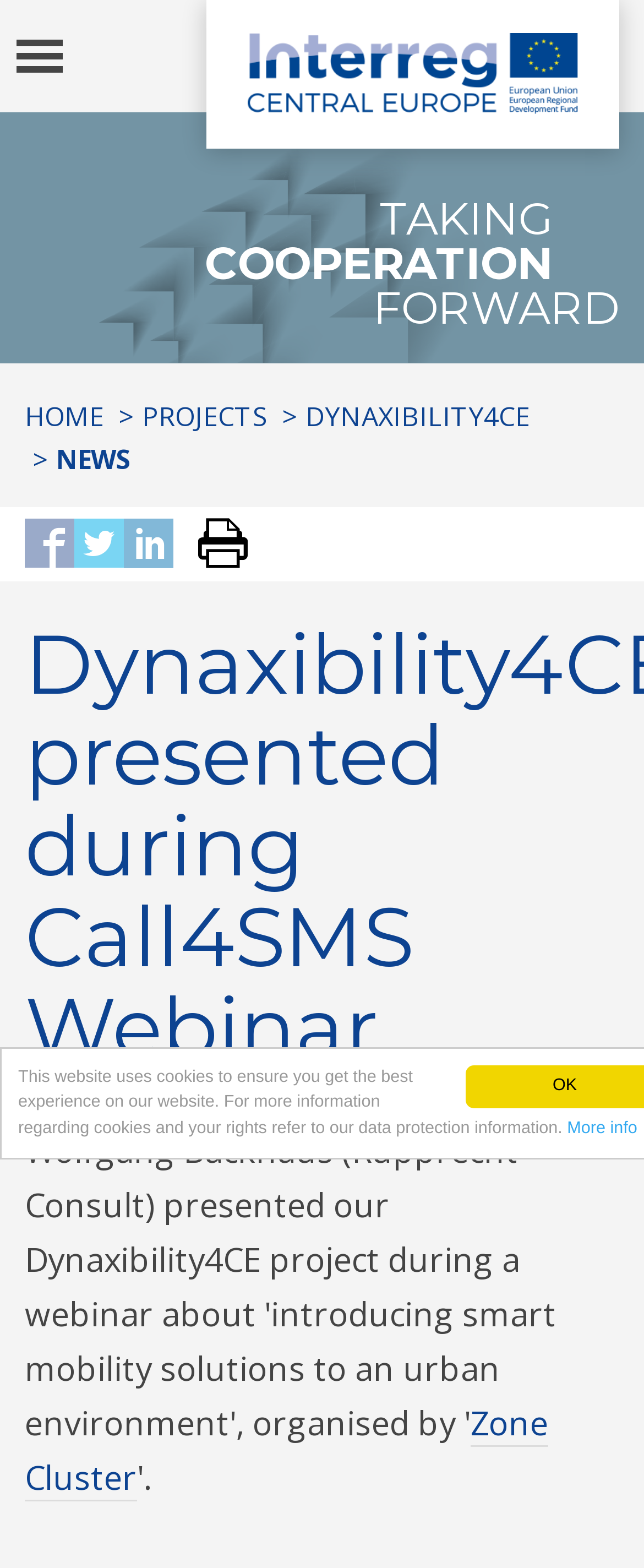Please provide a one-word or phrase answer to the question: 
What is the name of the project presented during the Call4SMS Webinar?

Dynaxibility4CE